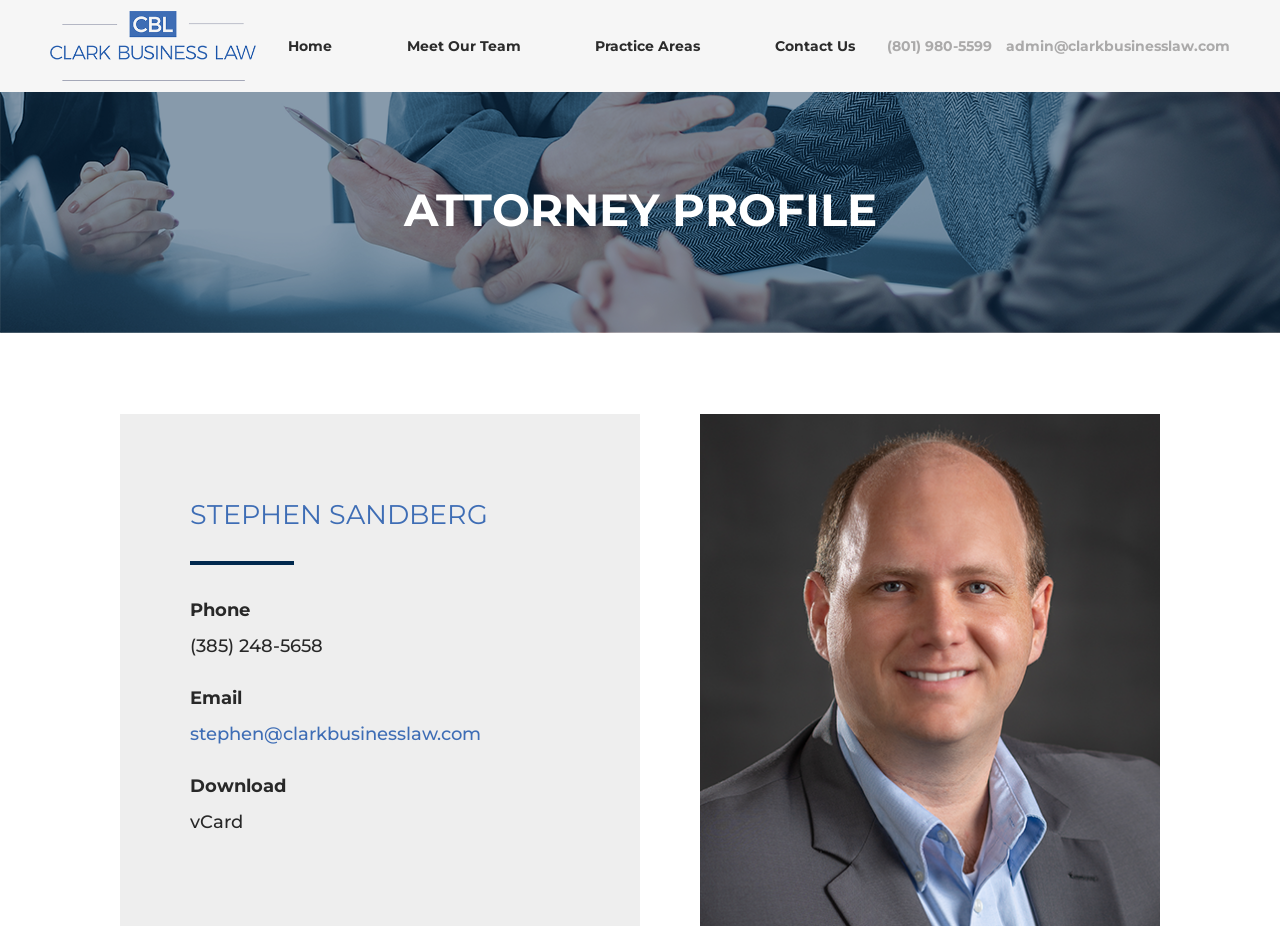Based on the image, give a detailed response to the question: How can you contact Stephen?

The webpage provides two ways to contact Stephen, either by phone using one of the two listed phone numbers or by email using the listed email address.